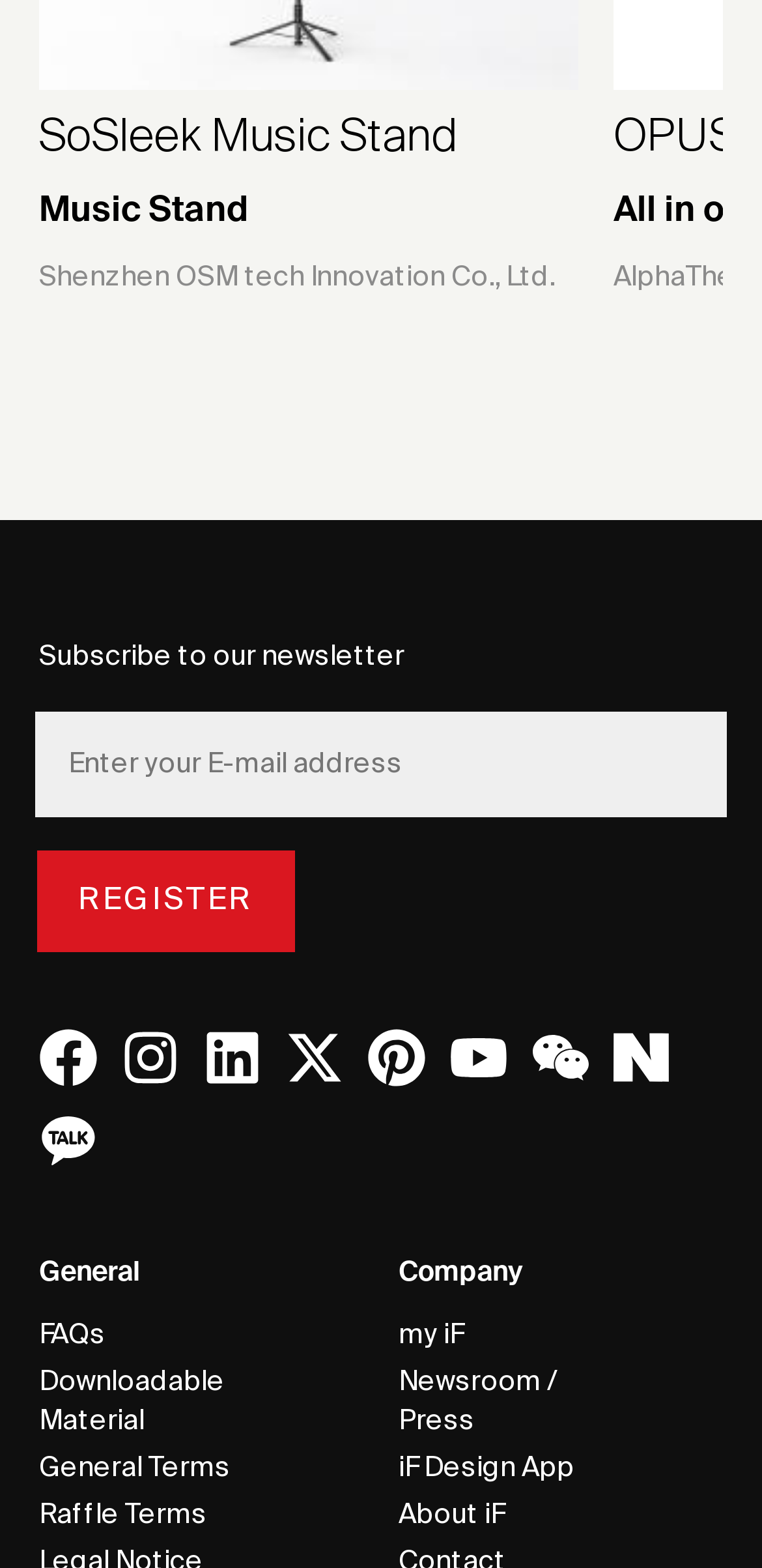Locate the UI element described as follows: "Legal Notice". Return the bounding box coordinates as four float numbers between 0 and 1 in the order [left, top, right, bottom].

[0.051, 0.701, 0.405, 0.731]